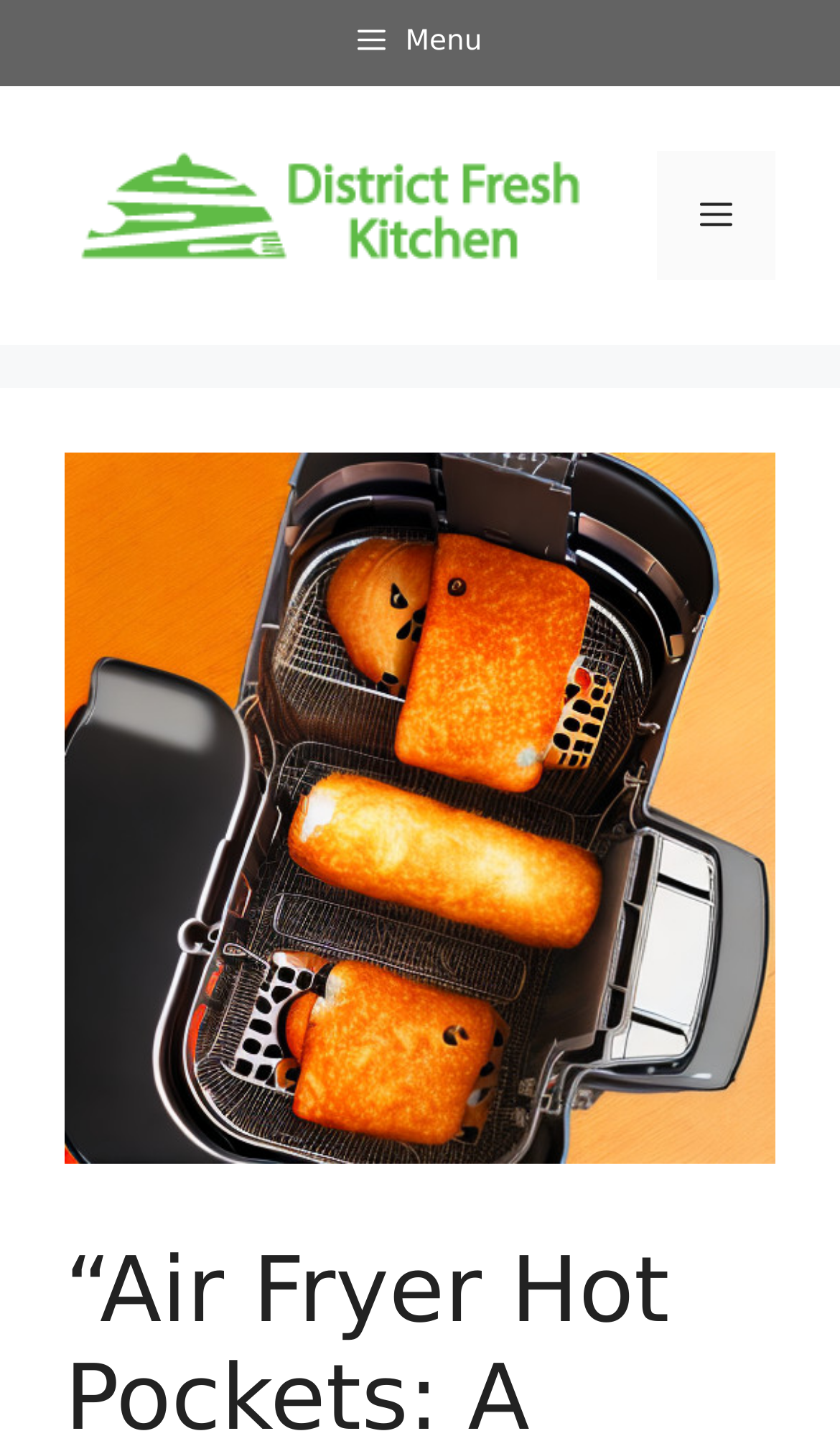Please find the bounding box for the following UI element description. Provide the coordinates in (top-left x, top-left y, bottom-right x, bottom-right y) format, with values between 0 and 1: alt="DISTRICT FRESH KITCHEN + BAR"

[0.077, 0.135, 0.718, 0.165]